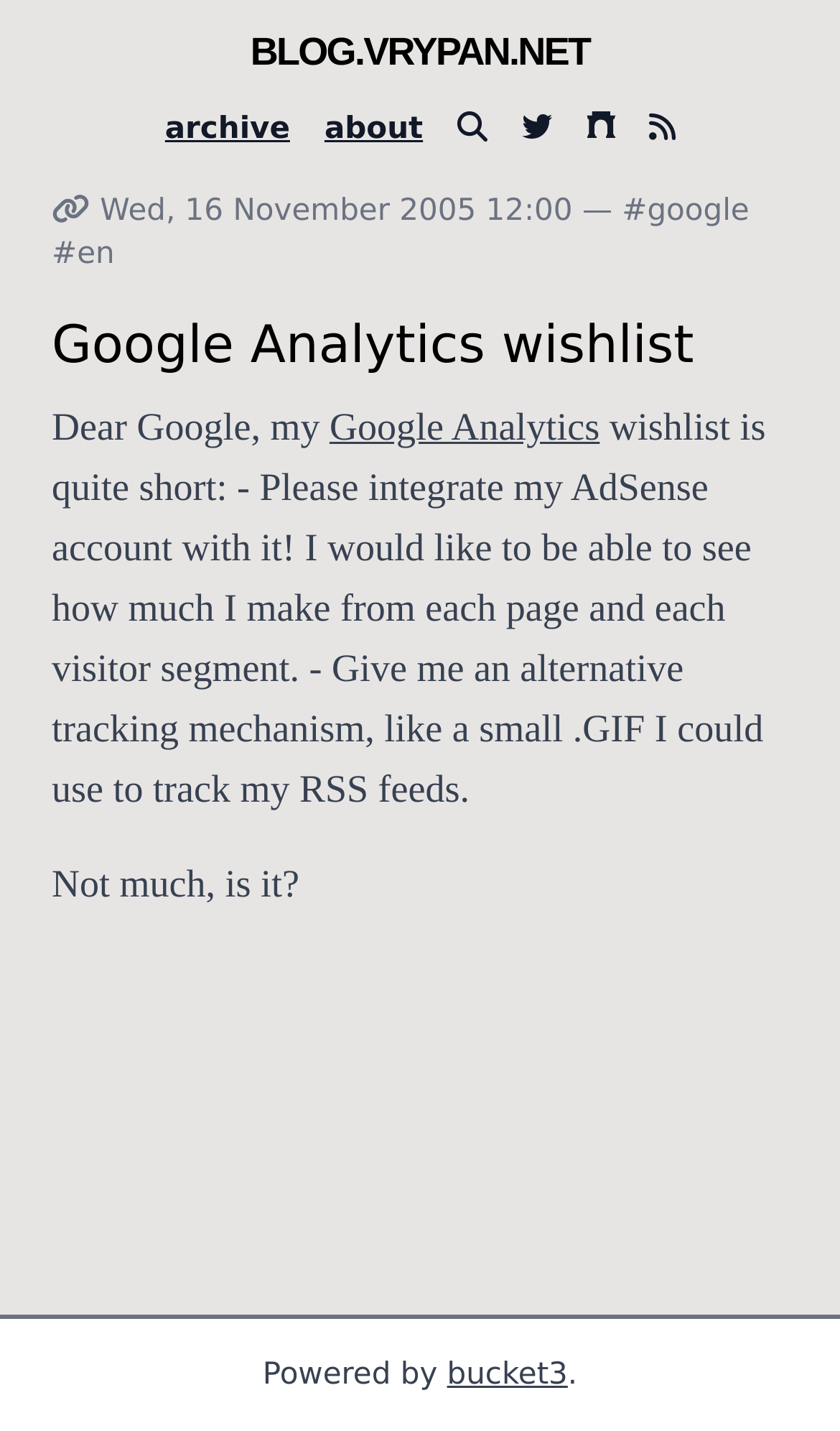Present a detailed account of what is displayed on the webpage.

The webpage appears to be a blog post titled "Google Analytics wishlist" on the blog.vrypan.net website. At the top left, there is a link to the blog's homepage, "BLOG.VRYPAN.NET". Next to it, there are links to "archive" and "about" pages. On the right side of the top section, there are several social media links, represented by icons, including a search icon, a pie chart icon, a pi symbol, and a calendar icon.

Below the top section, there is a link to a specific date, "Wed, 16 November 2005 12:00", accompanied by a time element. Following this, there is a separator, represented by an em dash, and a link to "#google". On the same line, there is a link to "#en".

The main content of the page starts with a heading, "Google Analytics wishlist", which spans almost the entire width of the page. Below the heading, there is a paragraph of text that begins with "Dear Google, my" and continues to describe the author's wishlist for Google Analytics, including integrating AdSense accounts and providing alternative tracking mechanisms. The text is divided into two sections, with the second section starting with "Not much, is it?".

At the bottom of the page, there is a footer section that contains a "Powered by" statement, followed by a link to "bucket3" and a period.